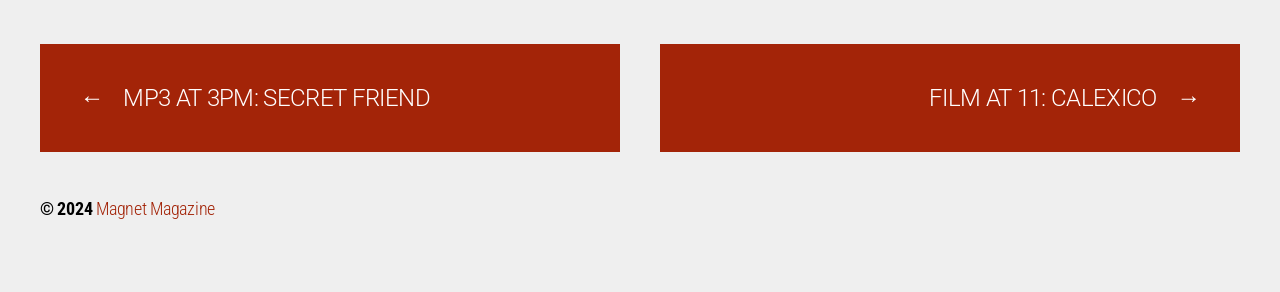Show the bounding box coordinates for the HTML element as described: "Magnet Magazine".

[0.075, 0.77, 0.168, 0.842]